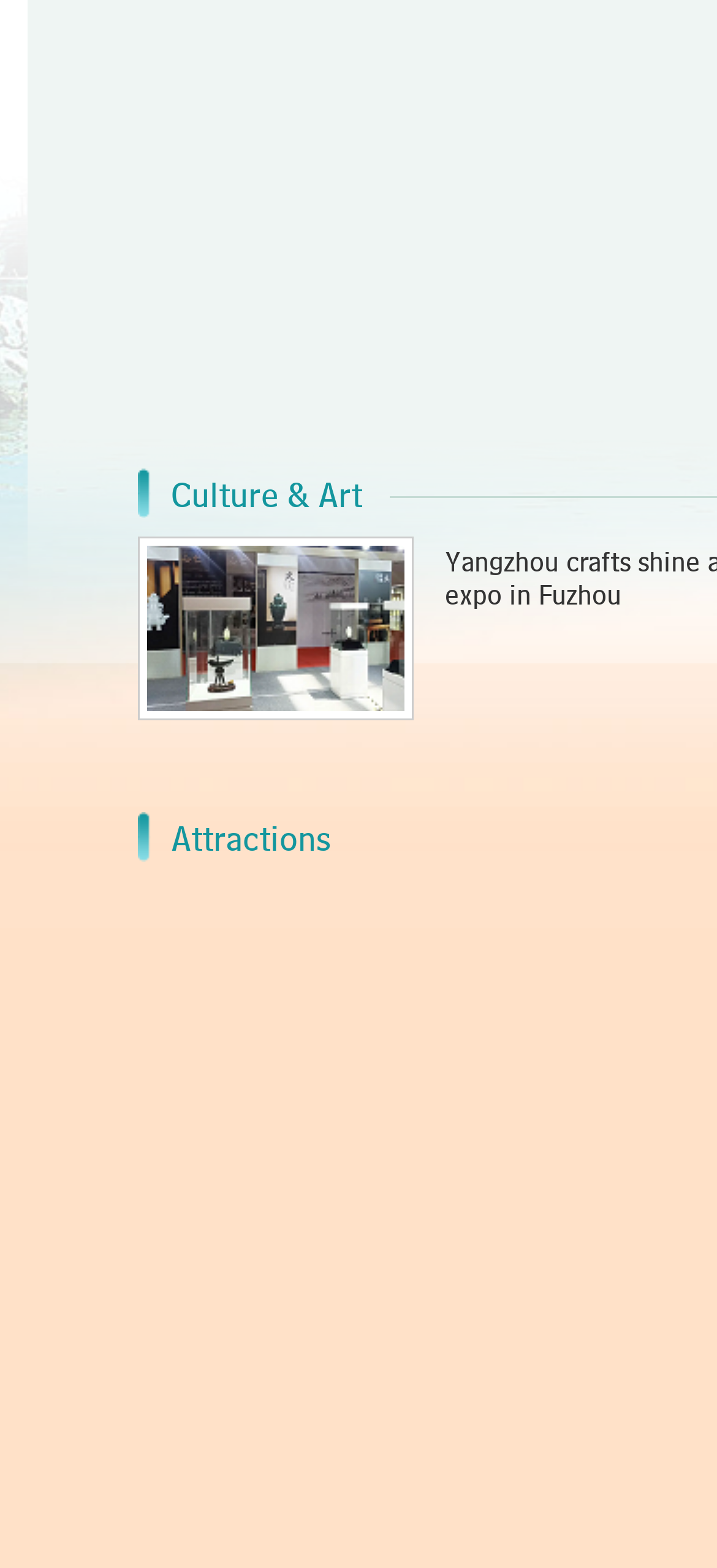Identify the bounding box of the HTML element described here: "alt="扬州1.png"". Provide the coordinates as four float numbers between 0 and 1: [left, top, right, bottom].

[0.205, 0.437, 0.564, 0.451]